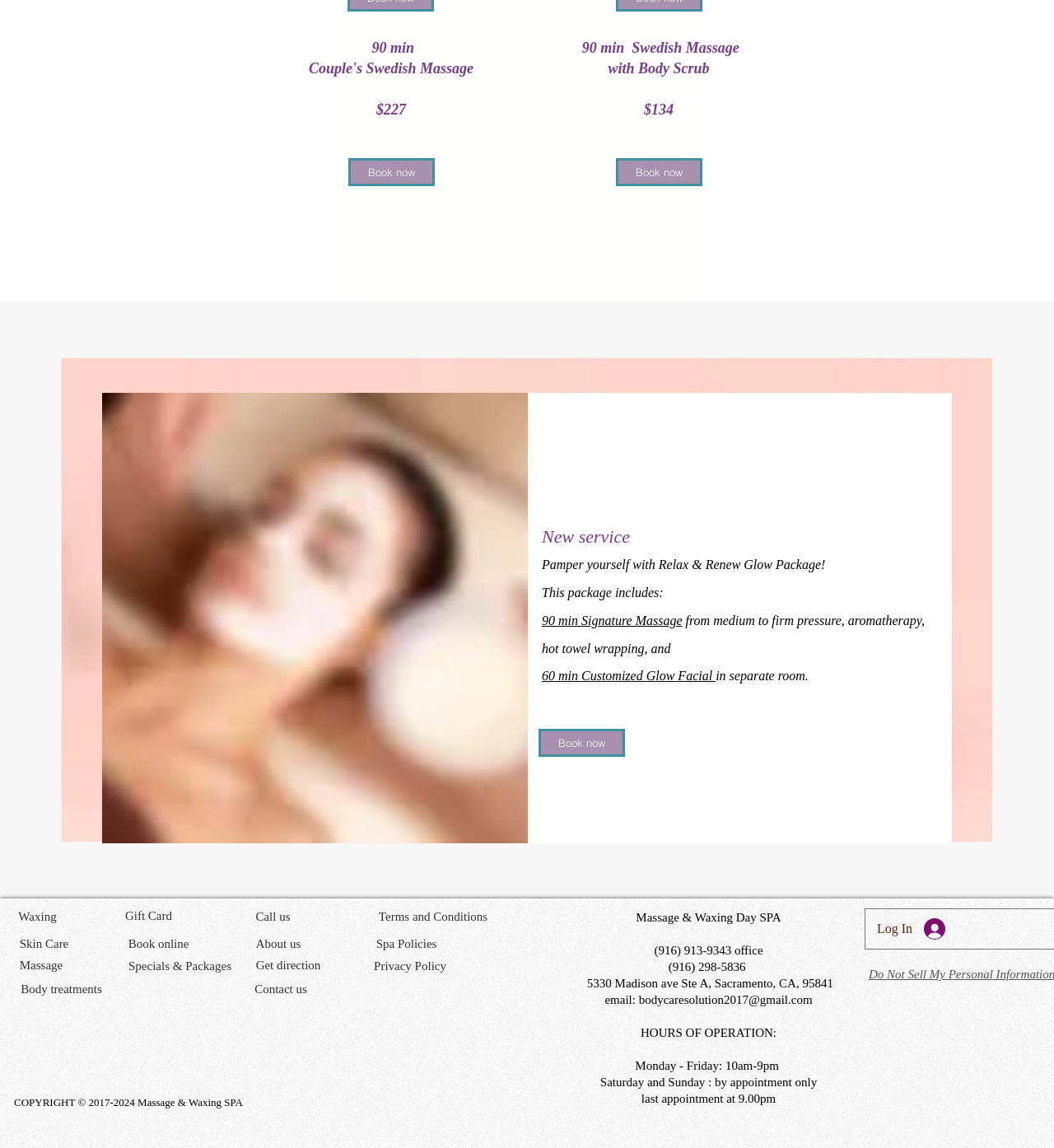Identify the bounding box coordinates for the UI element described as: "bodycaresolution2017@gmail.com".

[0.606, 0.865, 0.771, 0.877]